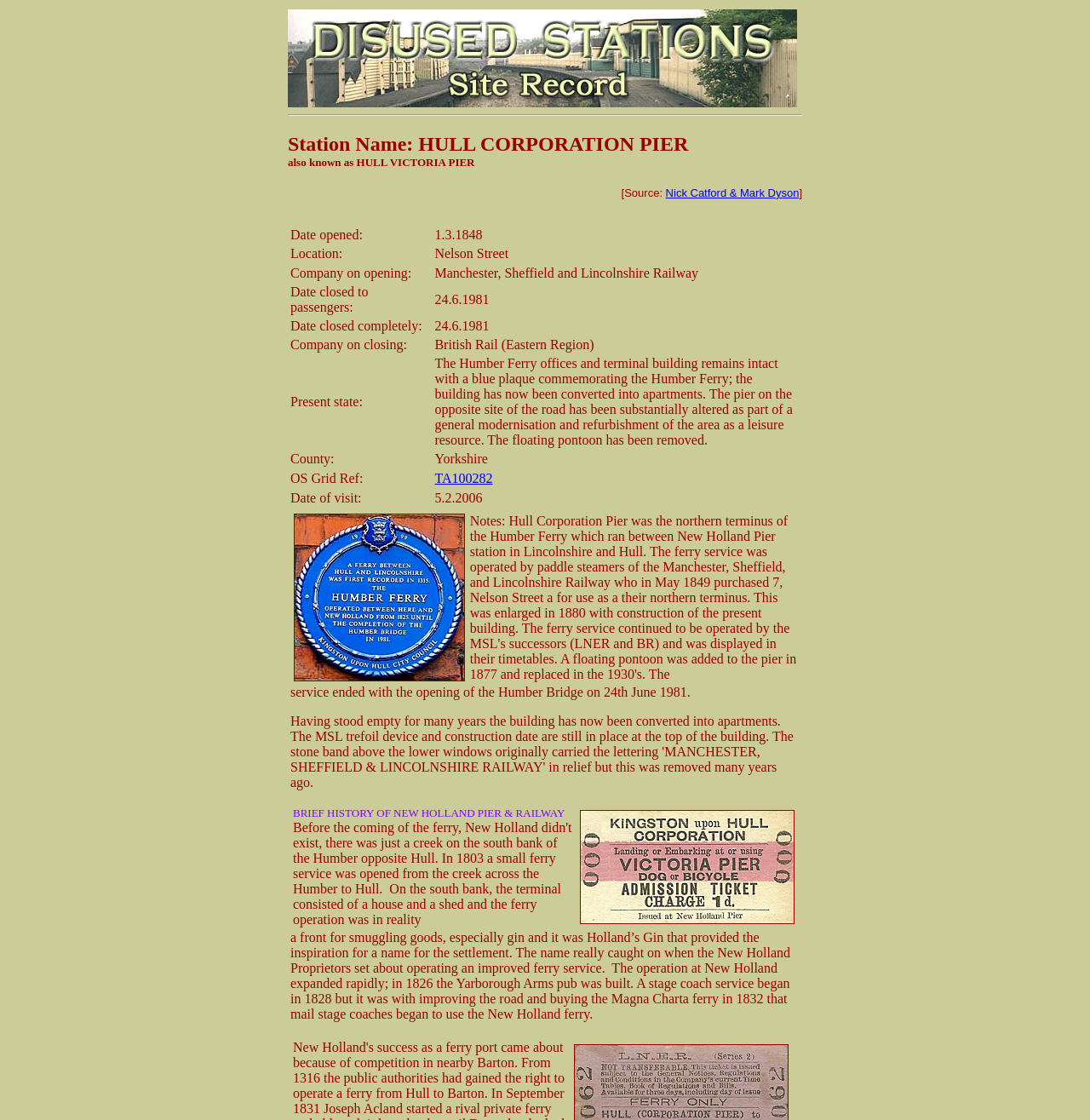Explain in detail what you observe on this webpage.

The webpage is about Disused Stations: Hull Corporation Pier. At the top, there is an image taking up about half of the screen width, followed by a horizontal separator. Below the separator, there is a heading that reads "Station Name: HULL CORPORATION PIER also known as HULL VICTORIA PIER". 

To the right of the heading, there is a source citation with a link to "Nick Catford & Mark Dyson". Below this, there is a table with multiple rows, each containing two cells. The left cell of each row contains a label, such as "Date opened:", "Location:", "Company on opening:", and so on. The right cell of each row contains the corresponding information, such as "1.3.1848", "Nelson Street", "Manchester, Sheffield and Lincolnshire Railway", and so on.

The table continues with more rows, providing information about the station's history, including the date it closed to passengers, the company on closing, and its present state. The present state is described in detail, mentioning that the Humber Ferry offices and terminal building remain intact and have been converted into apartments, while the pier has been substantially altered.

Below the table, there is another section with more information about the station, including its county, OS Grid Ref, date of visit, and notes. The notes section provides a brief history of the station, including its operation as a ferry terminal and its eventual closure with the opening of the Humber Bridge.

There are also two images on the page, one located within a table cell and another within a layout table. The images are not described, but they likely relate to the station or its history.